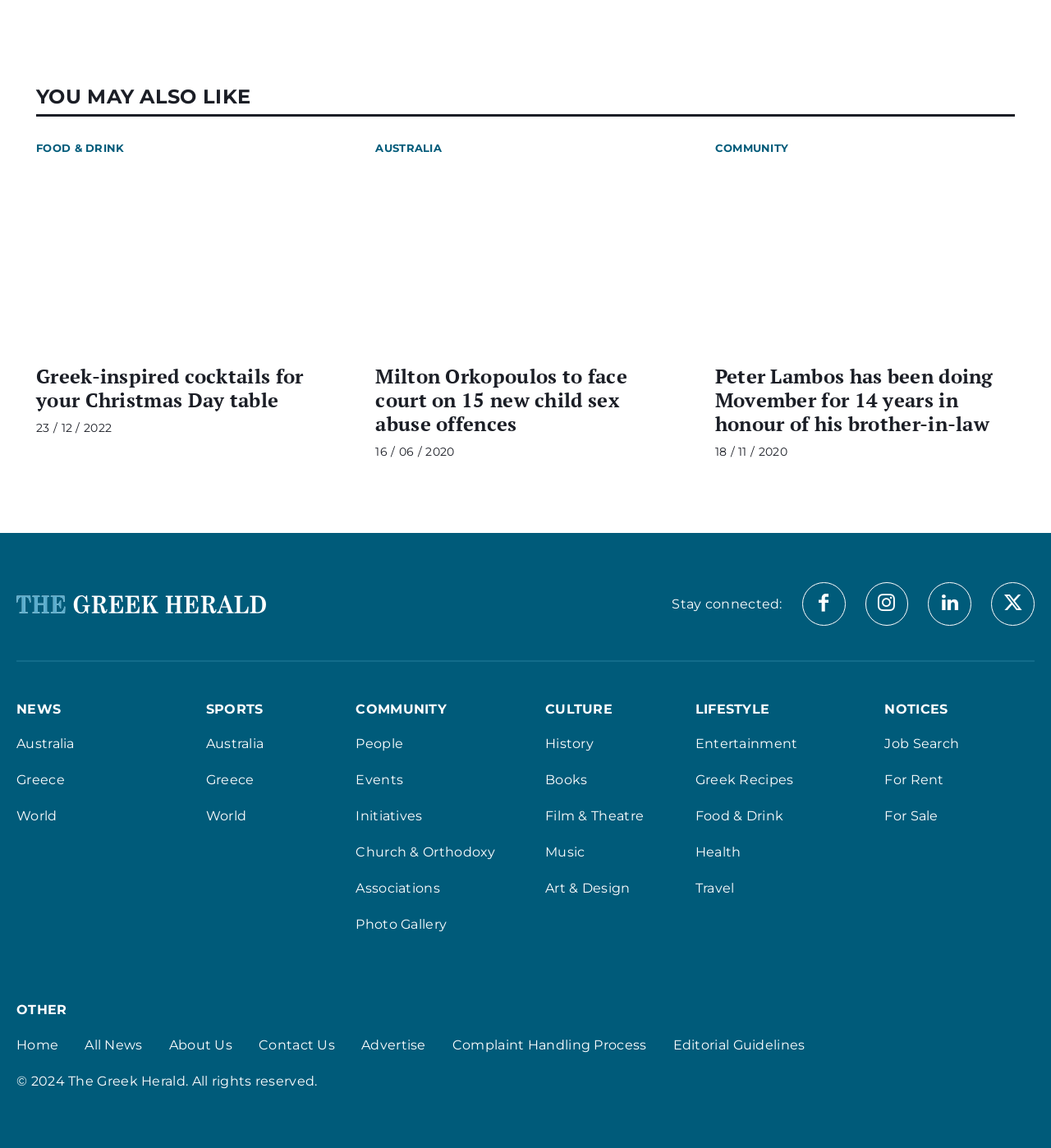Please respond in a single word or phrase: 
What is the social media platform represented by the icon ''?

Facebook